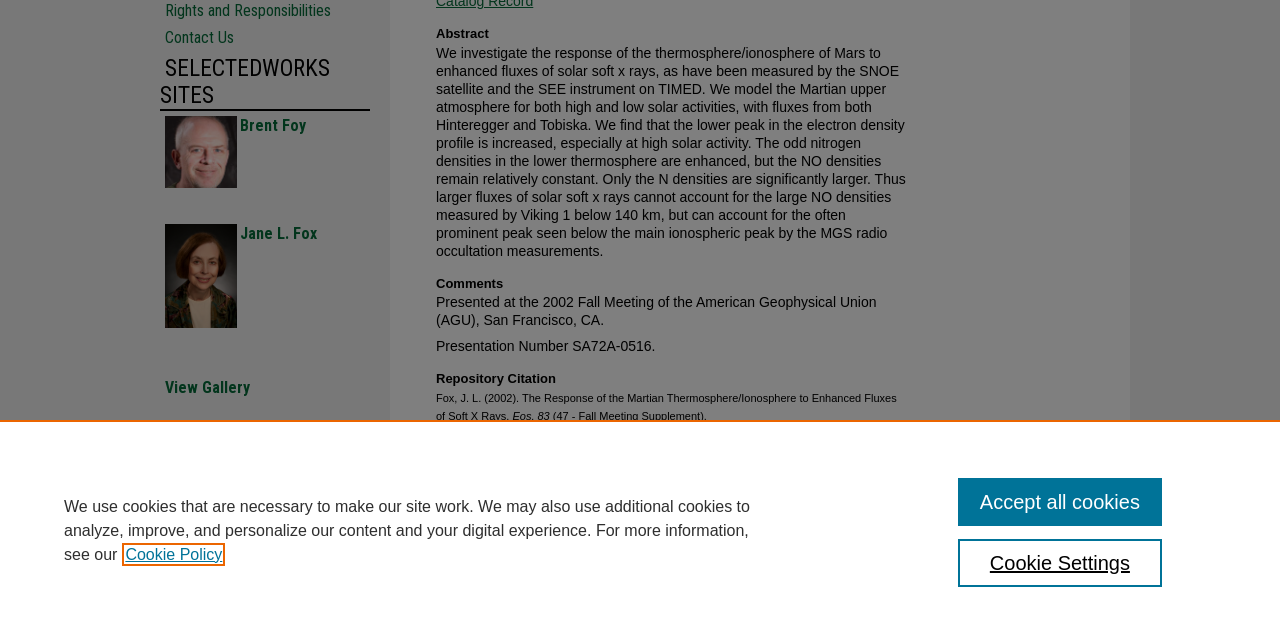Using the description "Rights and Responsibilities", locate and provide the bounding box of the UI element.

[0.129, 0.002, 0.305, 0.032]